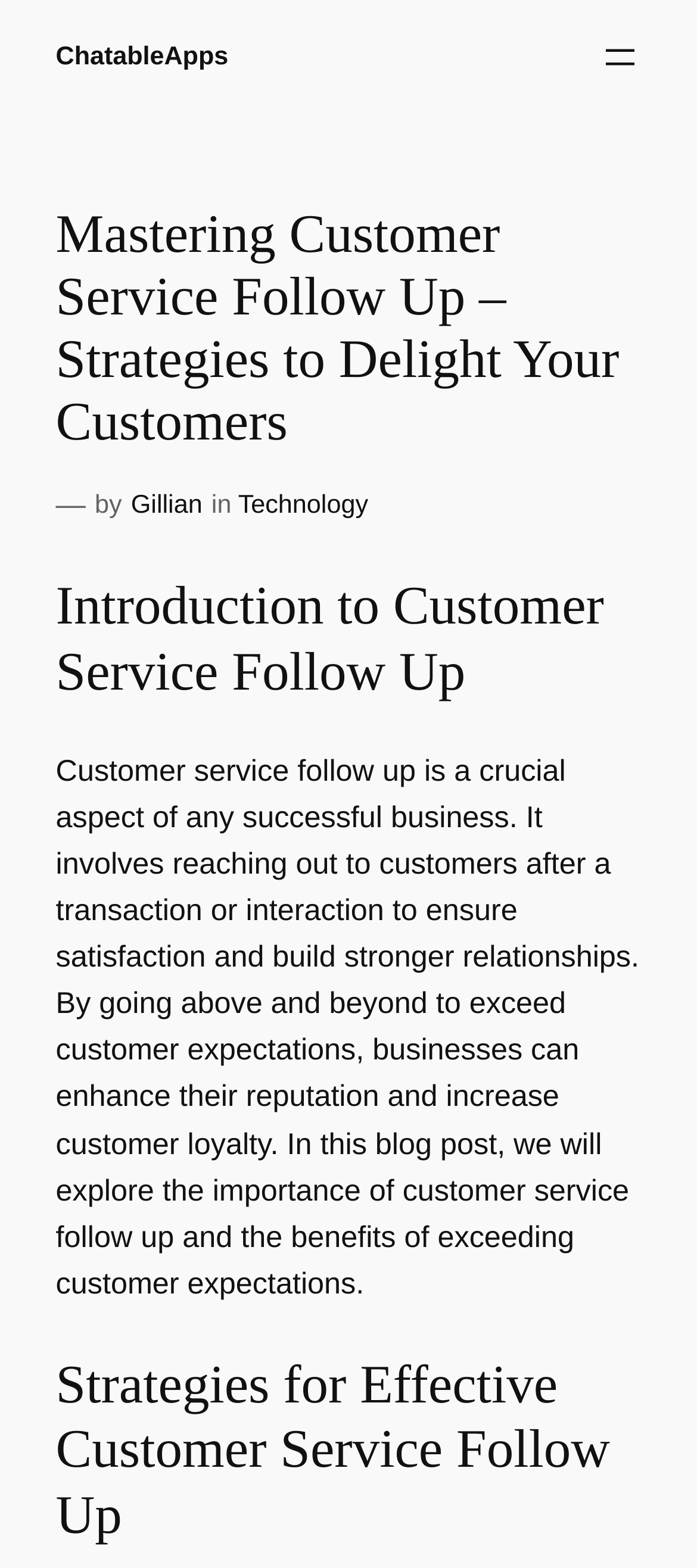Determine the main headline from the webpage and extract its text.

Mastering Customer Service Follow Up – Strategies to Delight Your Customers